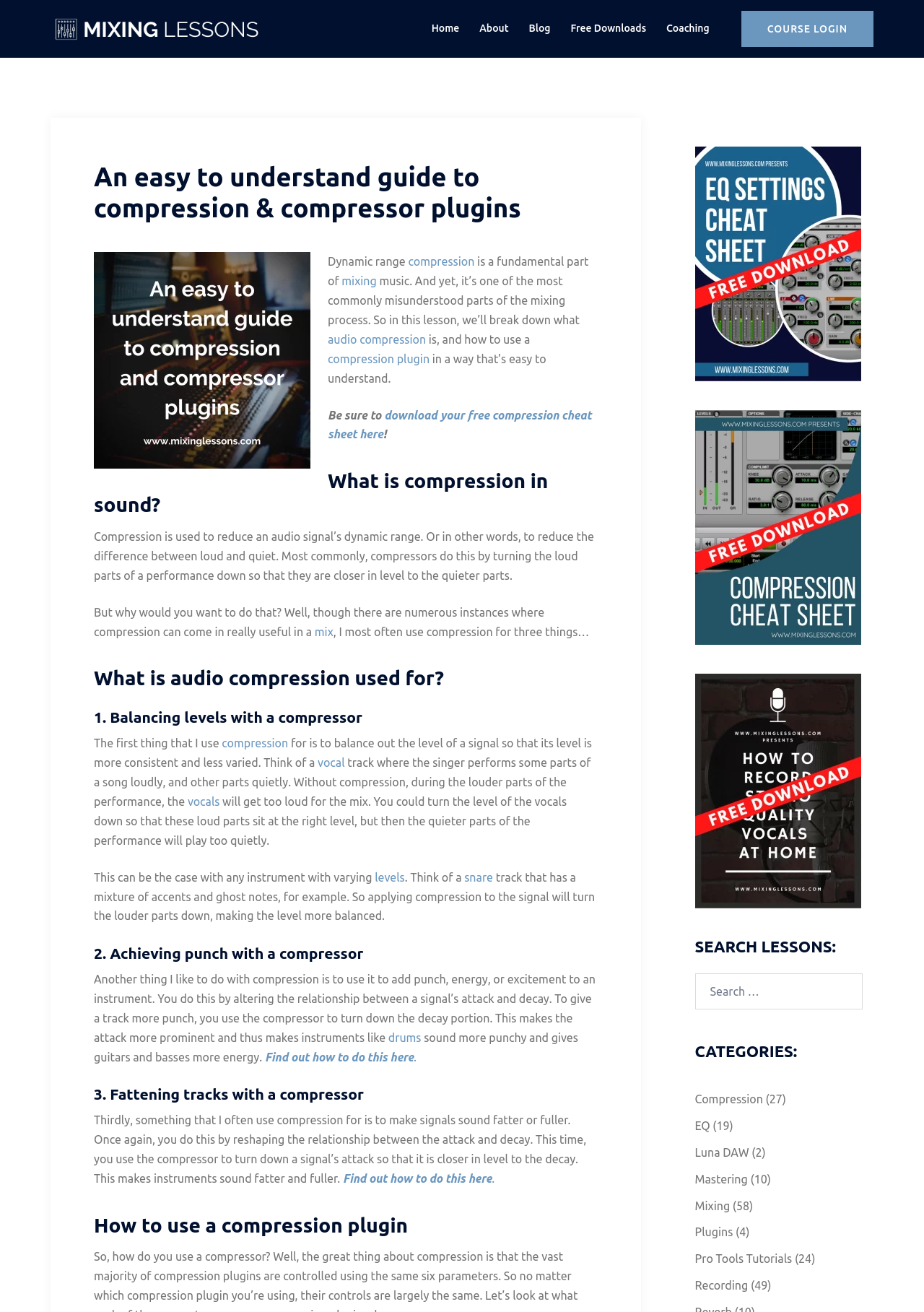From the details in the image, provide a thorough response to the question: What is the third thing compression can be used for?

The third thing compression can be used for is to make signals sound fatter or fuller. This is done by reshaping the relationship between the attack and decay, turning down a signal's attack so that it is closer in level to the decay, making instruments sound fatter and fuller.